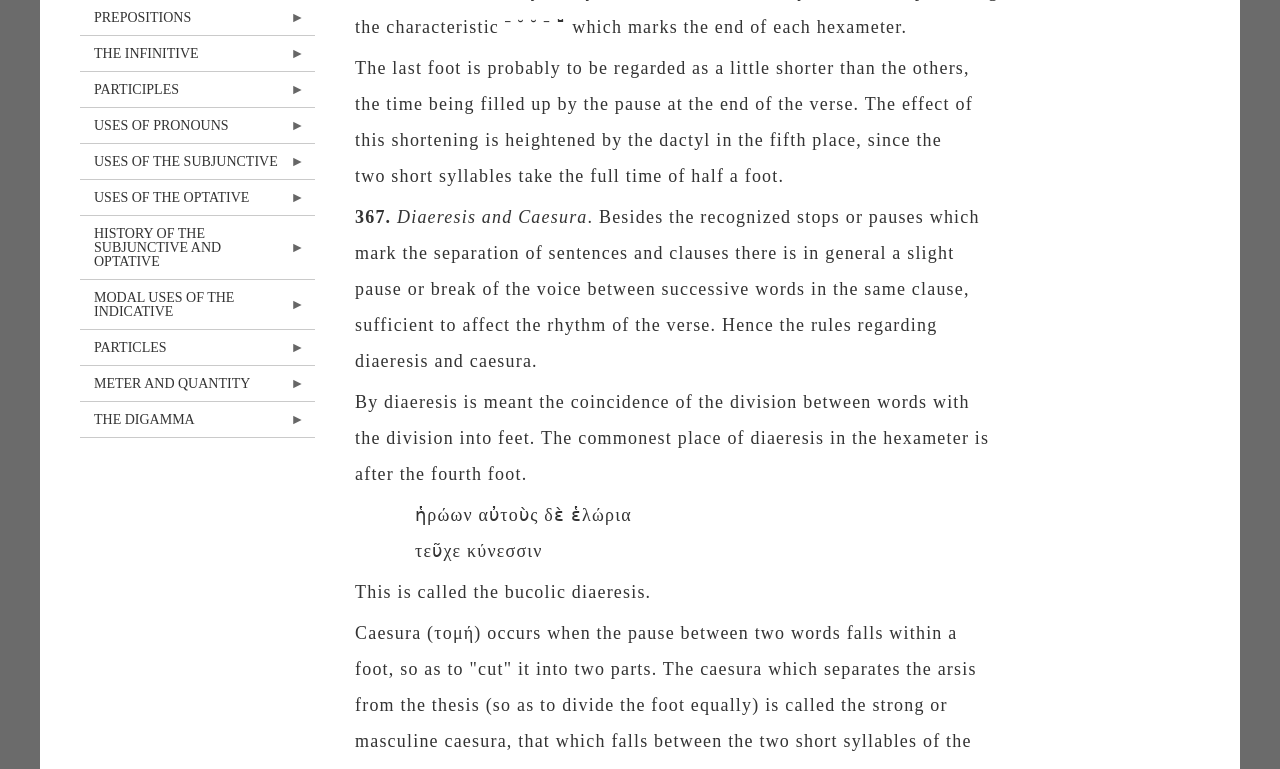Using the element description provided, determine the bounding box coordinates in the format (top-left x, top-left y, bottom-right x, bottom-right y). Ensure that all values are floating point numbers between 0 and 1. Element description: Participles »

[0.062, 0.094, 0.246, 0.139]